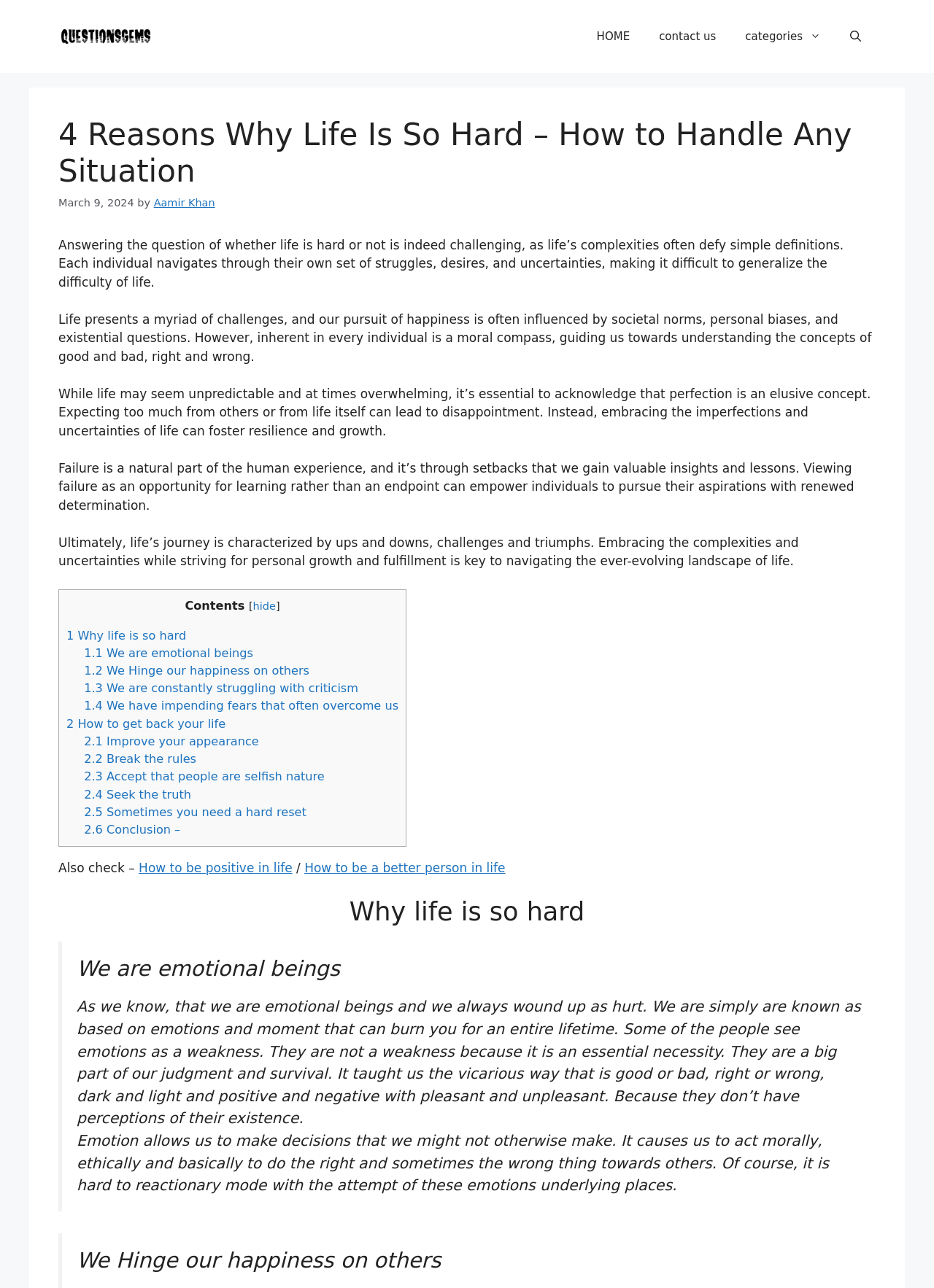Identify the bounding box coordinates for the element you need to click to achieve the following task: "Open the 'contact us' page". The coordinates must be four float values ranging from 0 to 1, formatted as [left, top, right, bottom].

[0.69, 0.011, 0.782, 0.045]